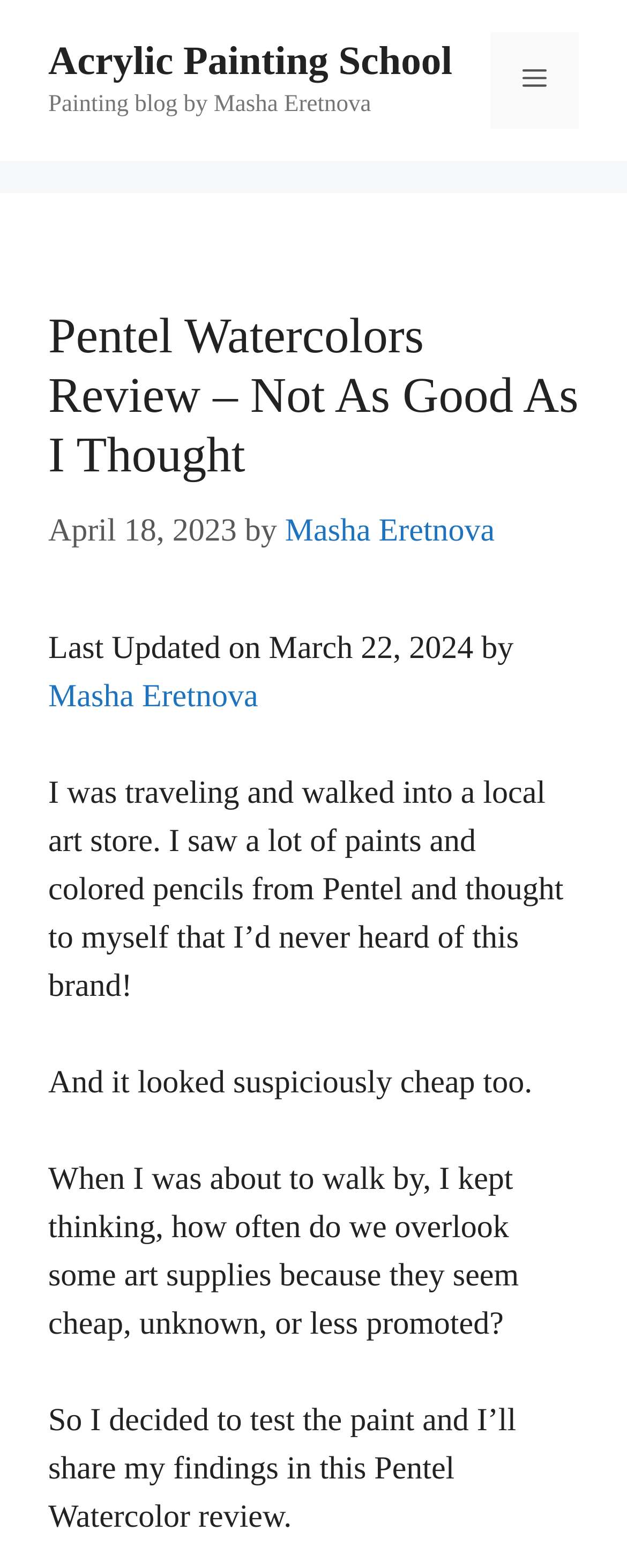Provide a short answer to the following question with just one word or phrase: What brand of paints is being reviewed?

Pentel